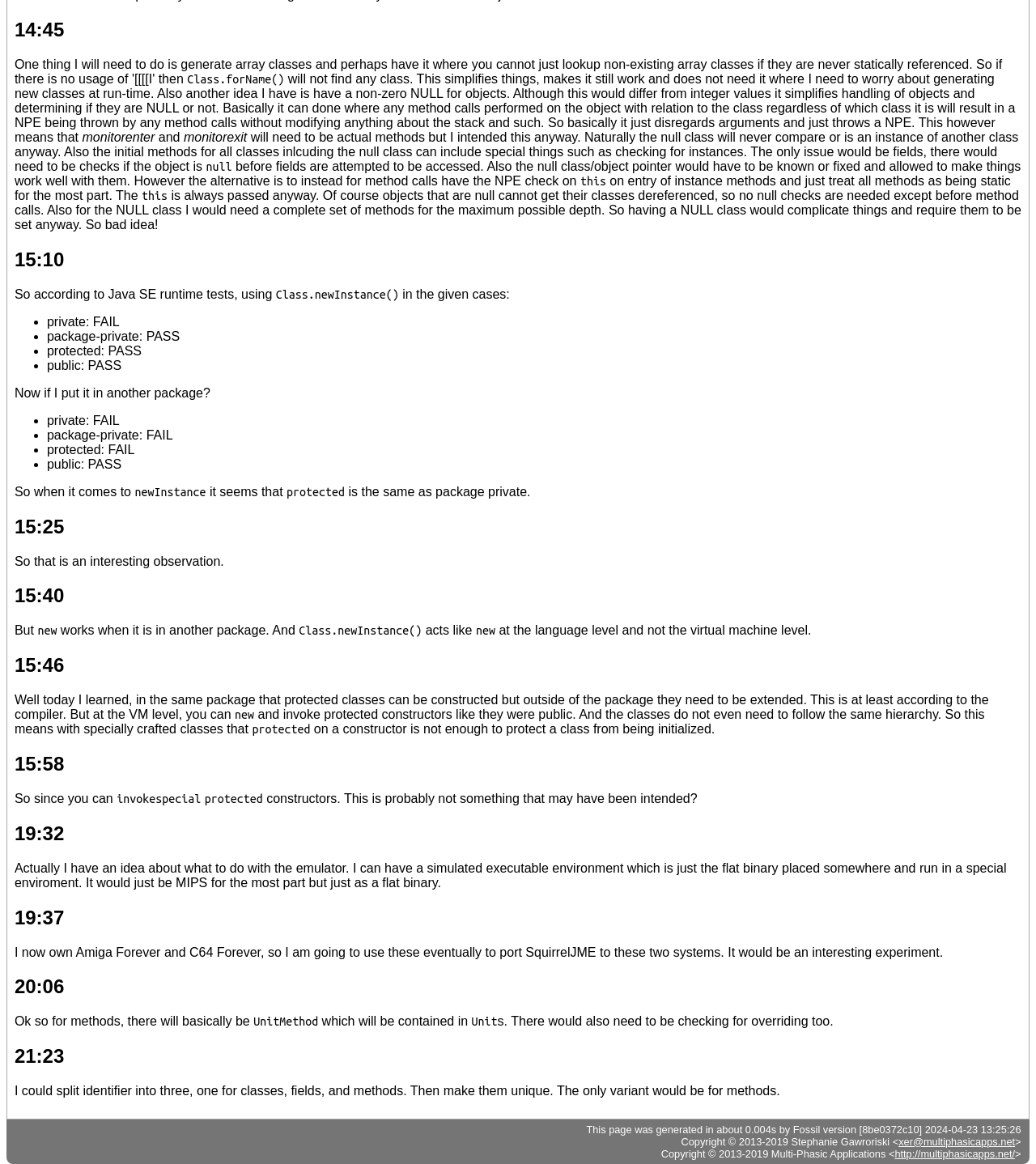Answer the following inquiry with a single word or phrase:
What is the method mentioned in the text?

newInstance